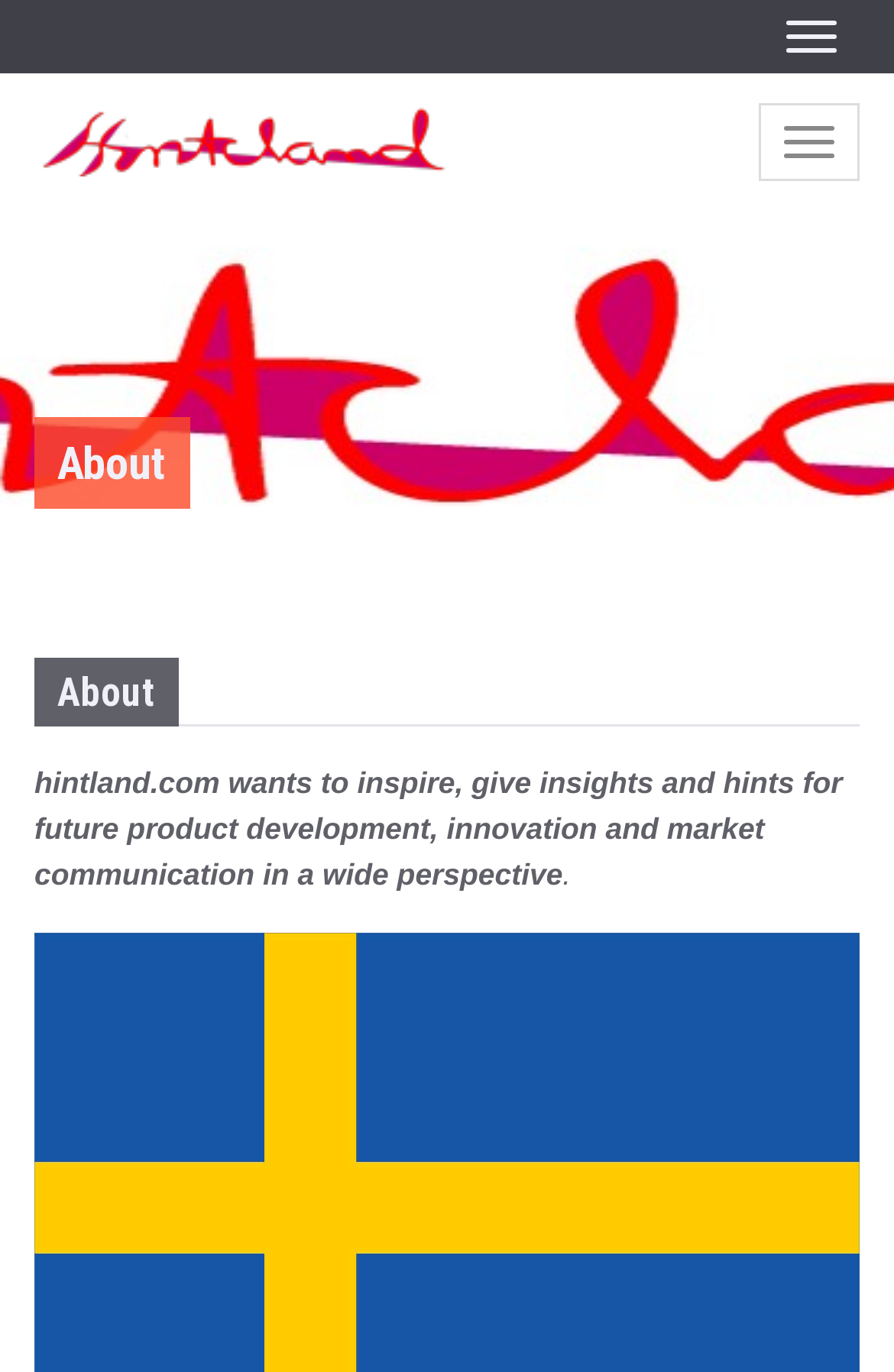Answer the question with a brief word or phrase:
What is the position of the 'Menu' button?

Top right